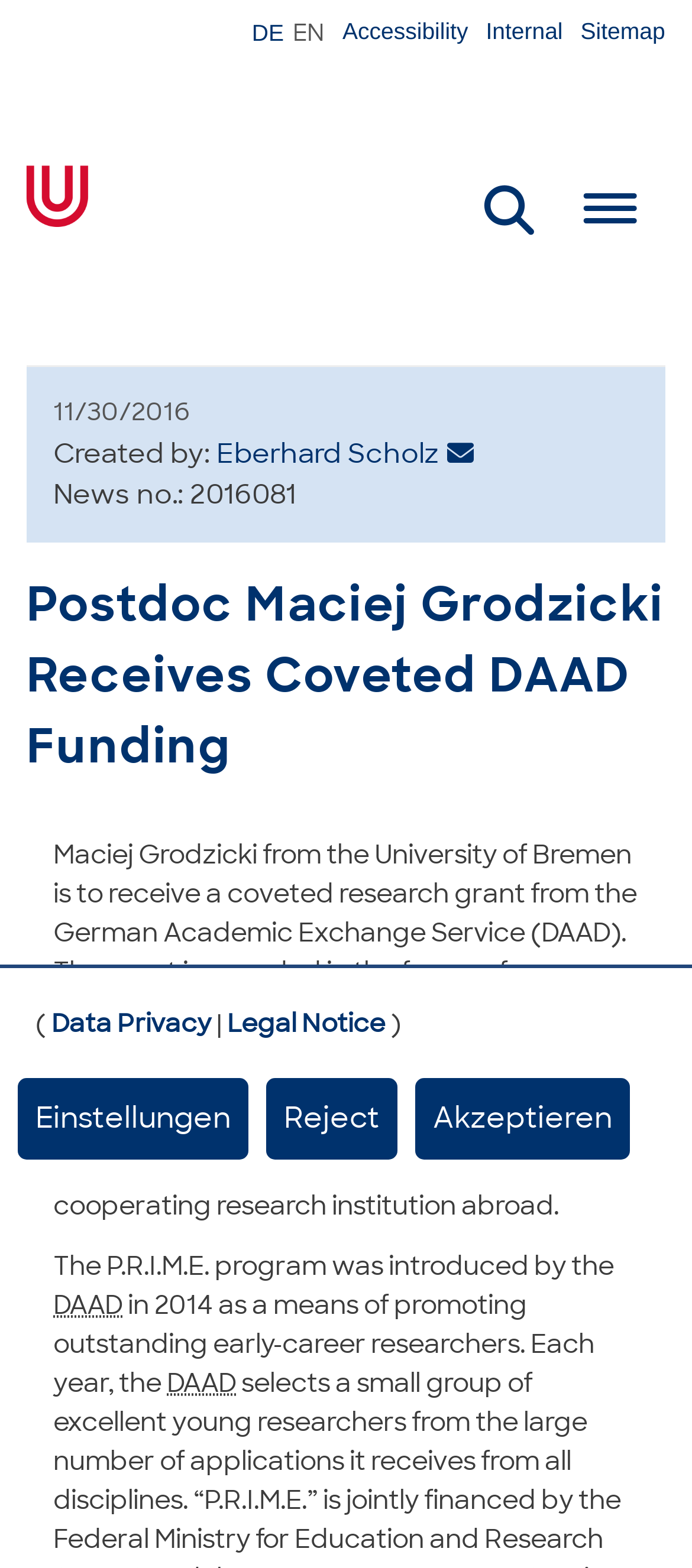Pinpoint the bounding box coordinates of the clickable area necessary to execute the following instruction: "Toggle navigation". The coordinates should be given as four float numbers between 0 and 1, namely [left, top, right, bottom].

[0.815, 0.121, 0.948, 0.154]